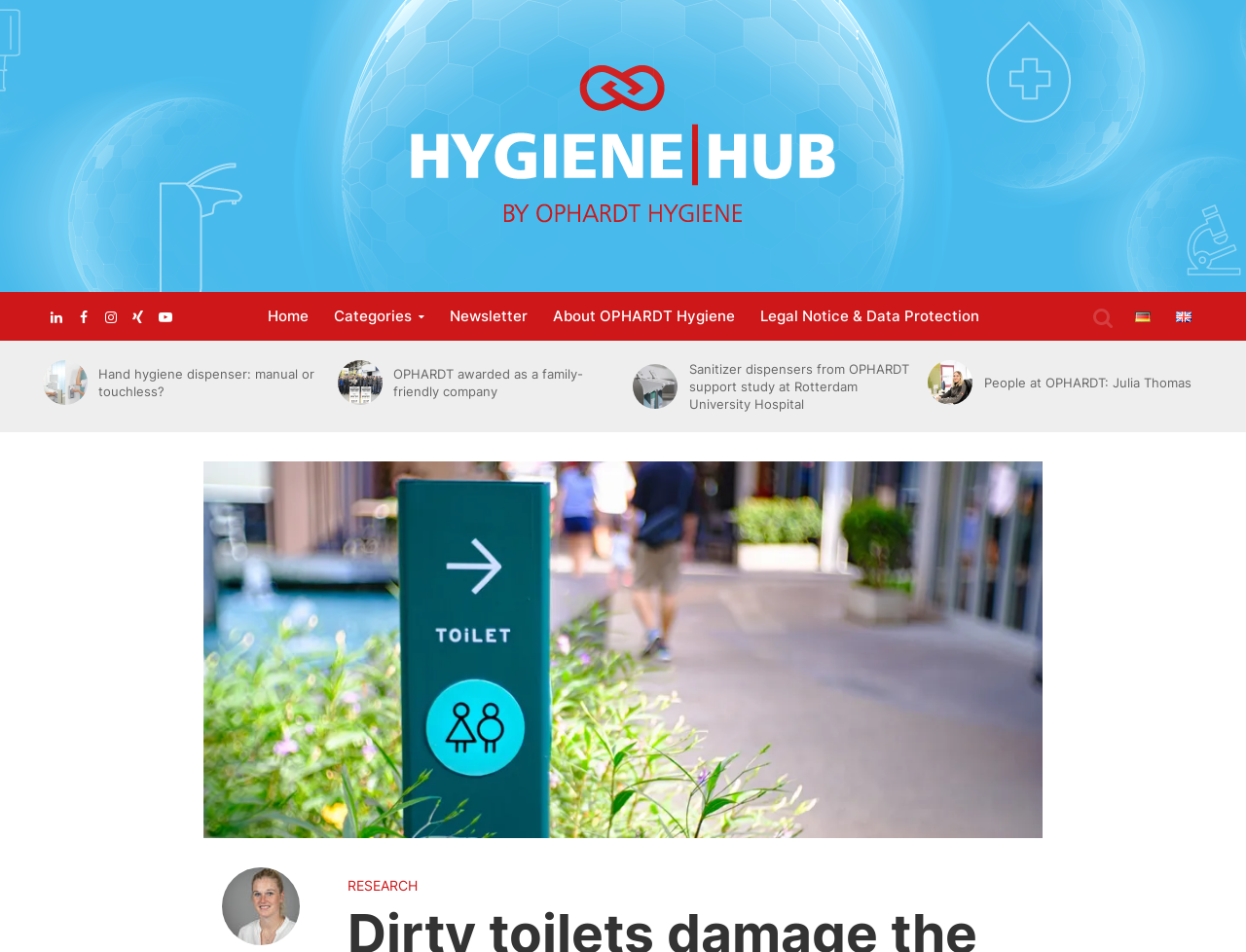Please mark the bounding box coordinates of the area that should be clicked to carry out the instruction: "Click the Home link".

[0.204, 0.307, 0.257, 0.358]